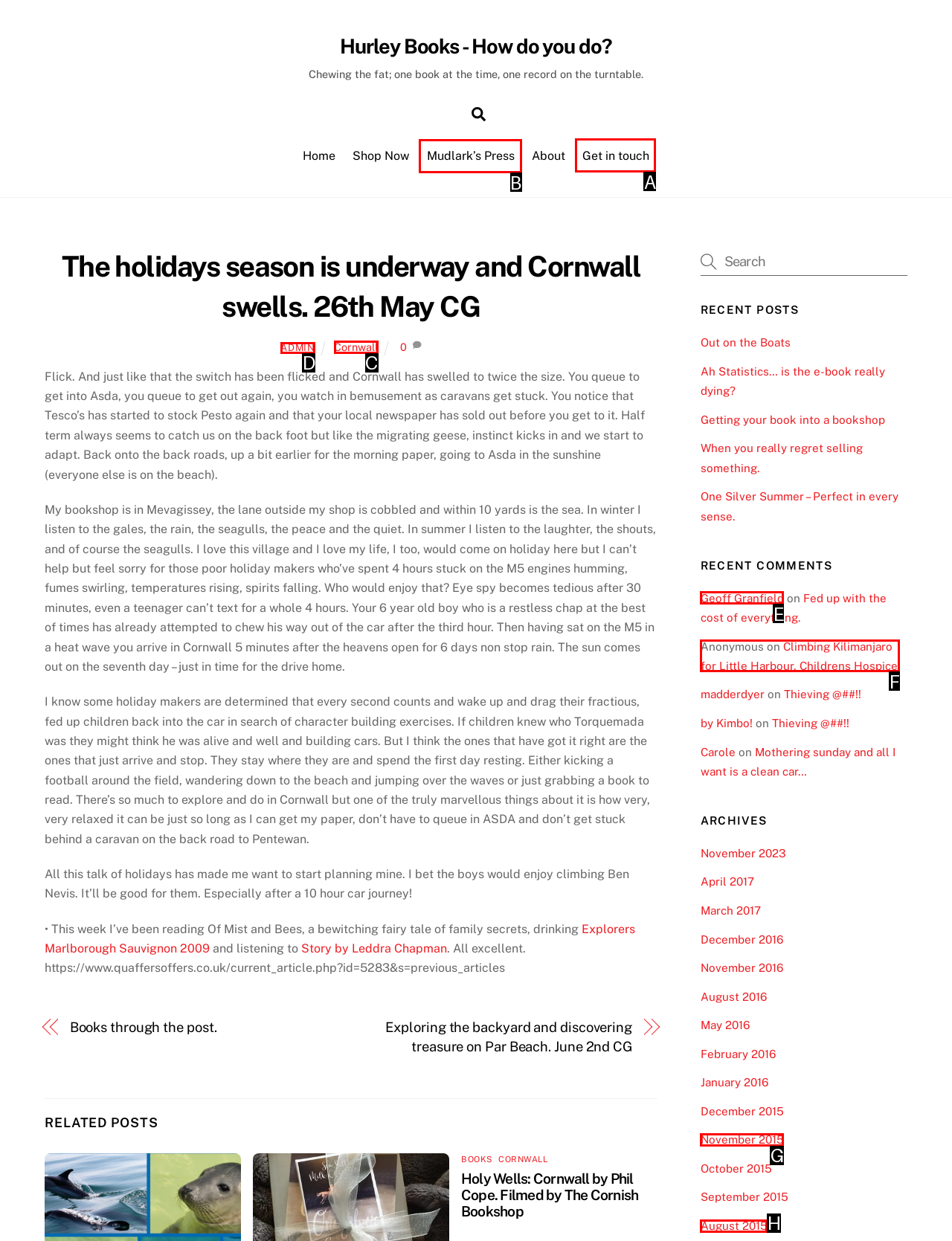Select the correct option from the given choices to perform this task: View the Morton and Partners Bursary South Africa 2024. Provide the letter of that option.

None